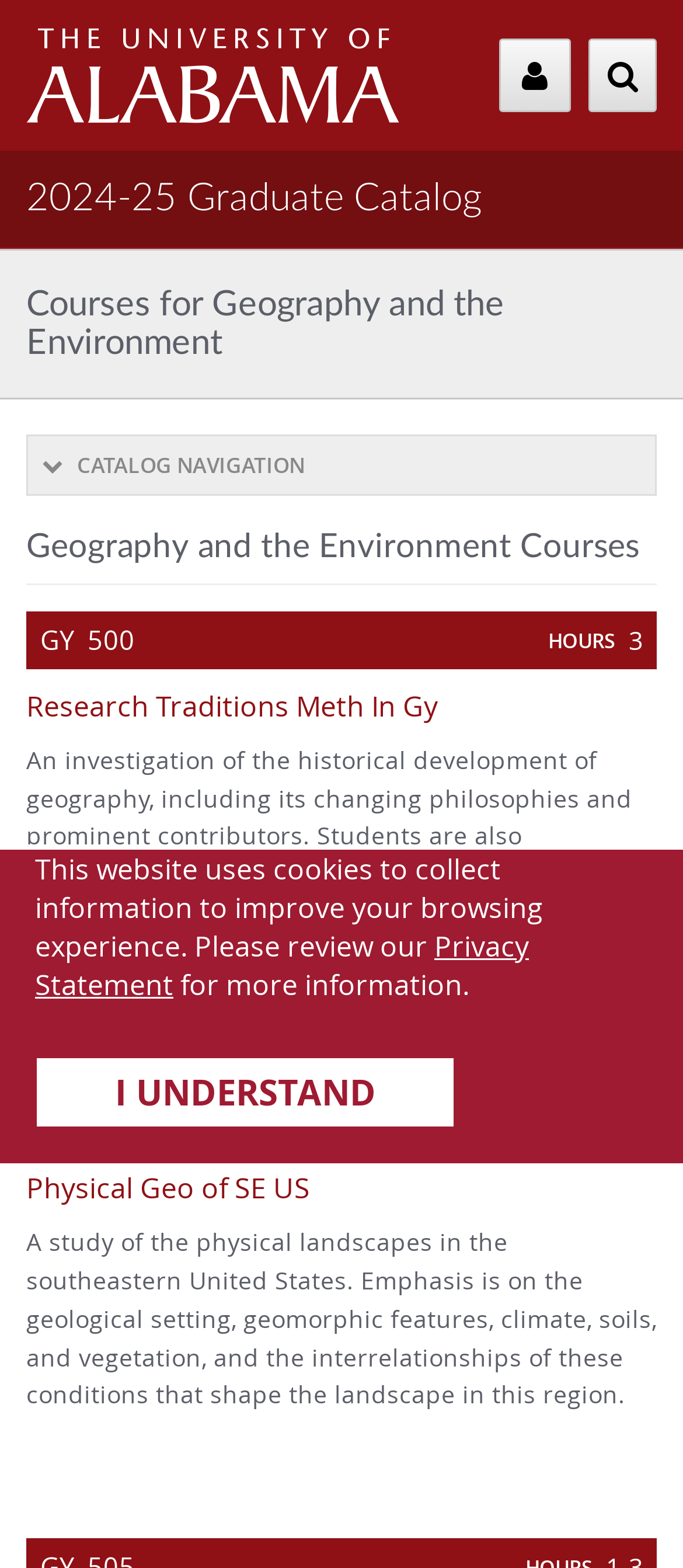What is the focus of the course Physical Geo of SE US?
Using the screenshot, give a one-word or short phrase answer.

physical landscapes in the southeastern United States